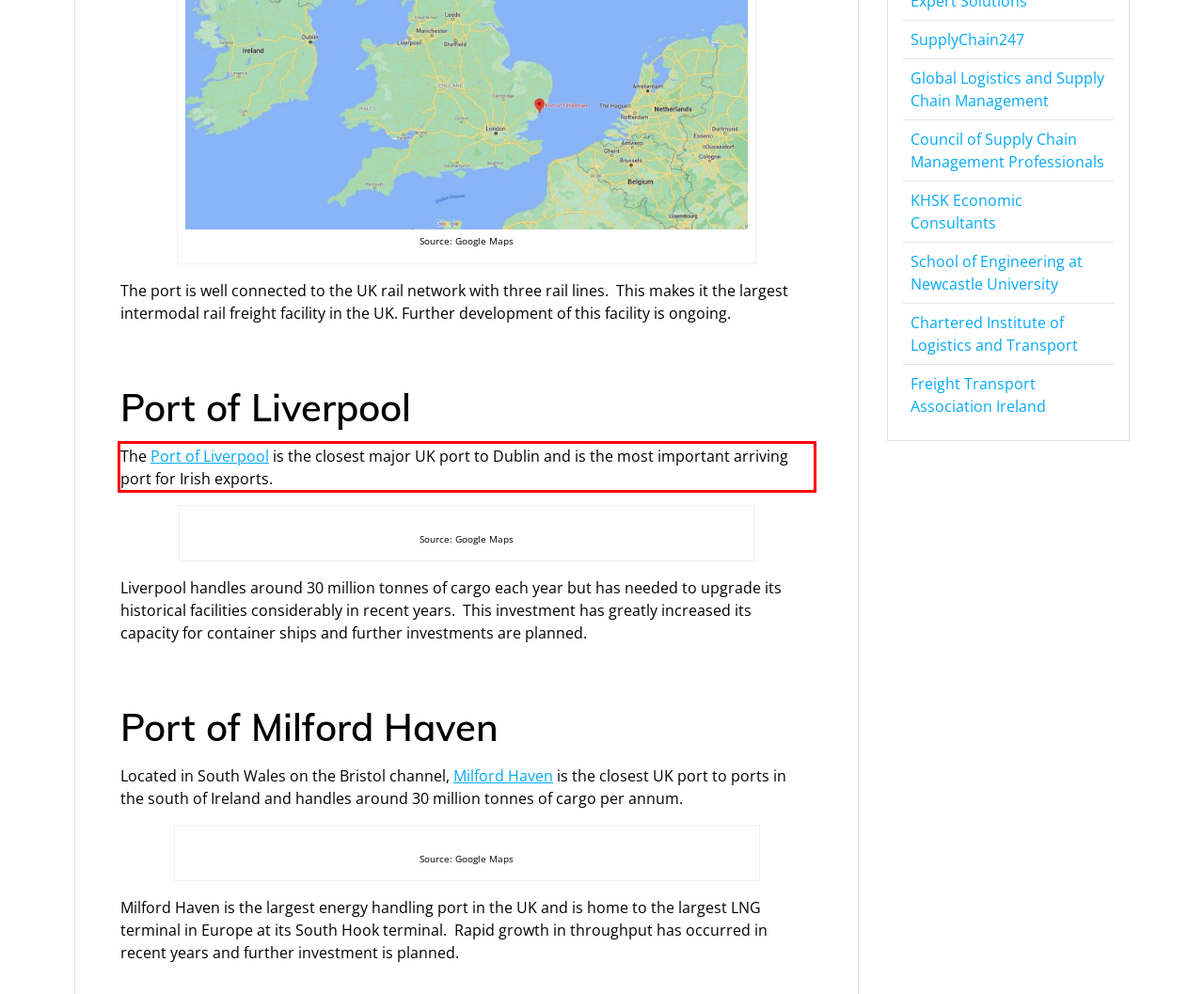You are given a webpage screenshot with a red bounding box around a UI element. Extract and generate the text inside this red bounding box.

The Port of Liverpool is the closest major UK port to Dublin and is the most important arriving port for Irish exports.